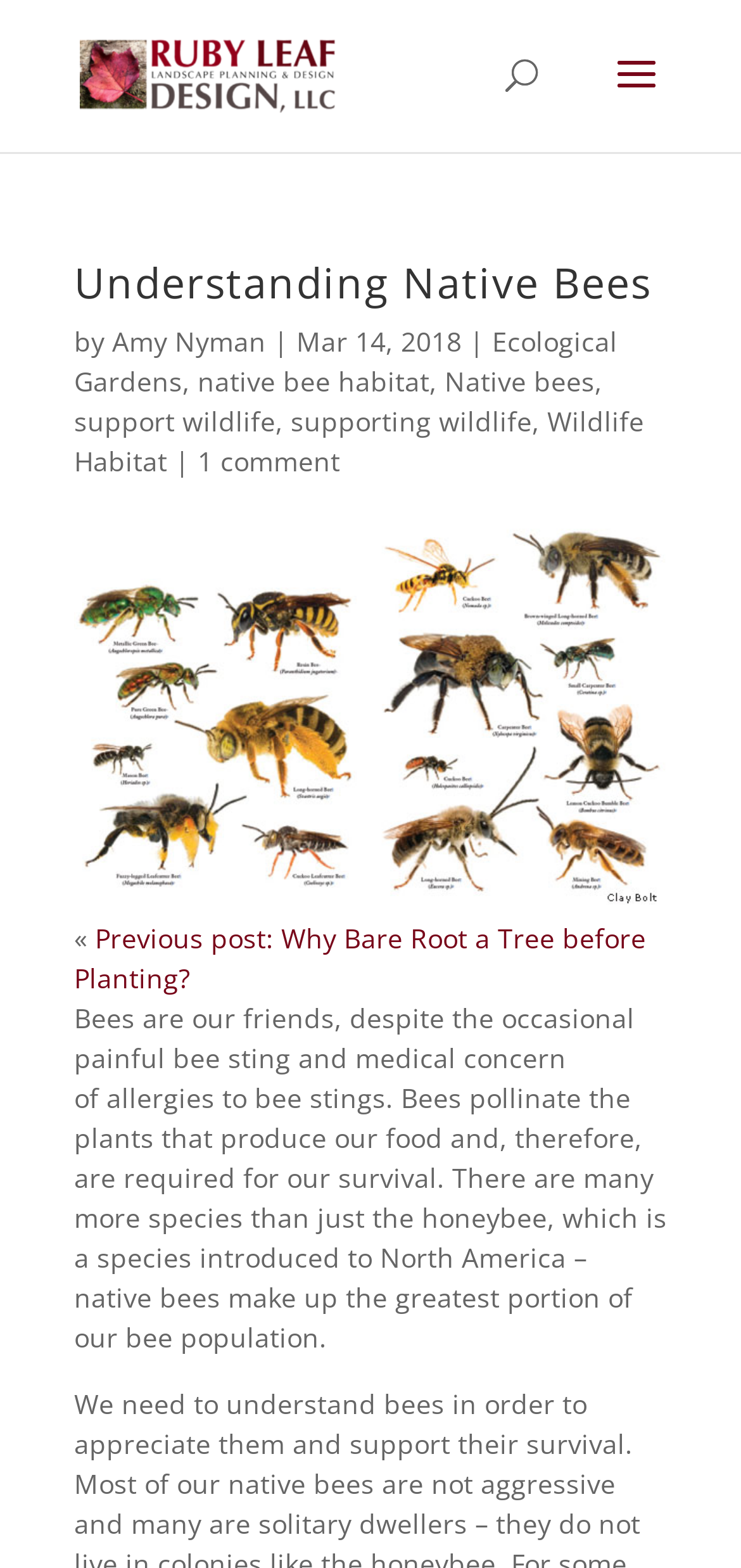Find and indicate the bounding box coordinates of the region you should select to follow the given instruction: "search for something".

[0.5, 0.0, 0.9, 0.001]